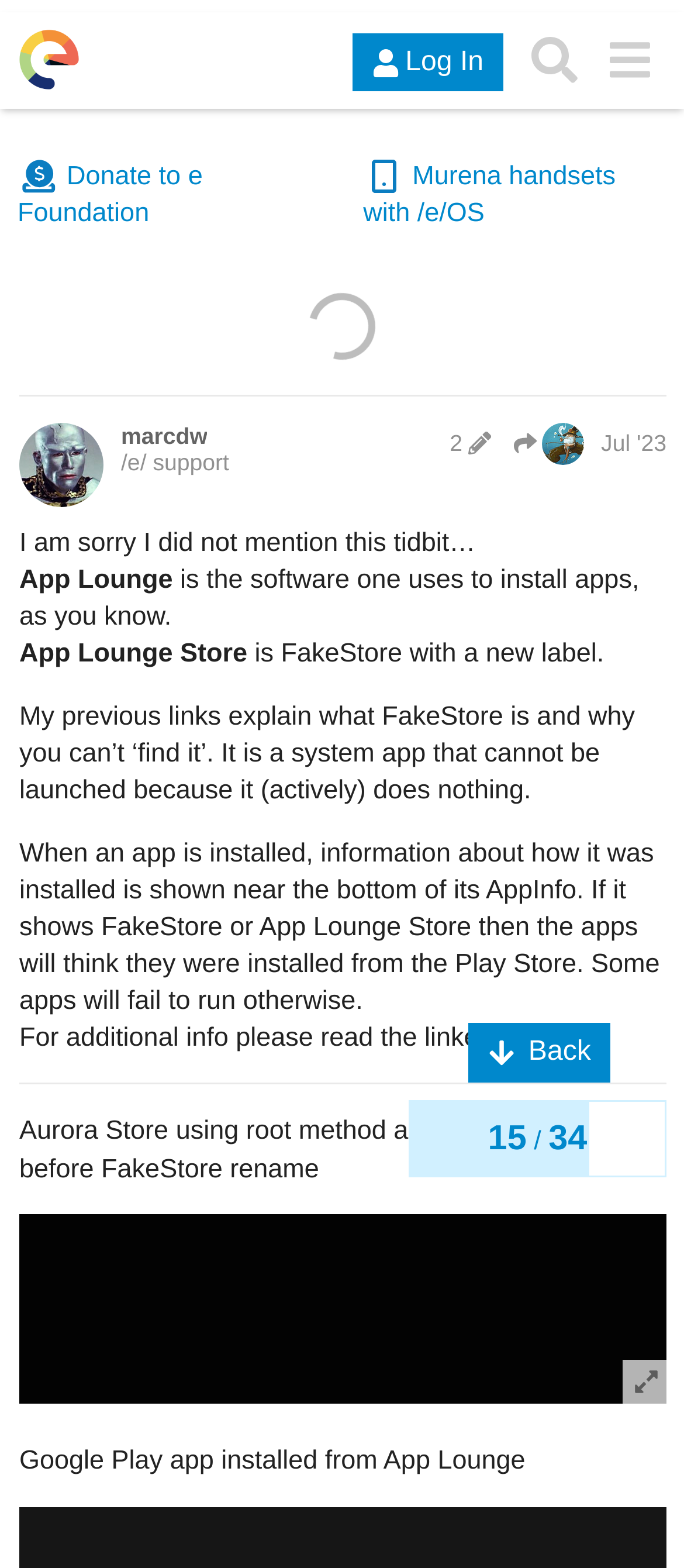Determine the bounding box coordinates for the clickable element to execute this instruction: "Click the 'Back' button". Provide the coordinates as four float numbers between 0 and 1, i.e., [left, top, right, bottom].

[0.684, 0.645, 0.893, 0.682]